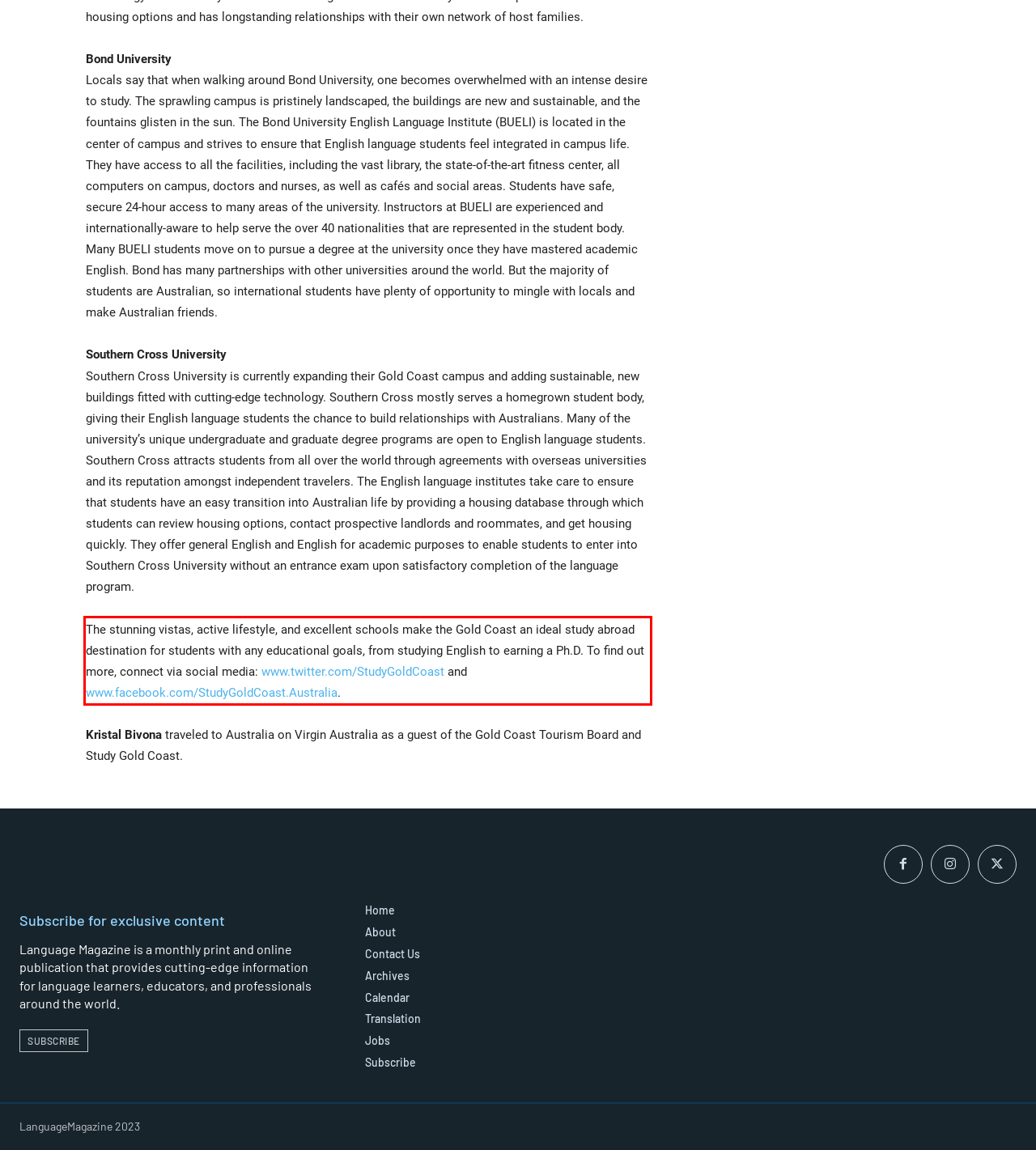Analyze the screenshot of the webpage and extract the text from the UI element that is inside the red bounding box.

The stunning vistas, active lifestyle, and excellent schools make the Gold Coast an ideal study abroad destination for students with any educational goals, from studying English to earning a Ph.D. To find out more, connect via social media: www.twitter.com/StudyGoldCoast and www.facebook.com/StudyGoldCoast.Australia.